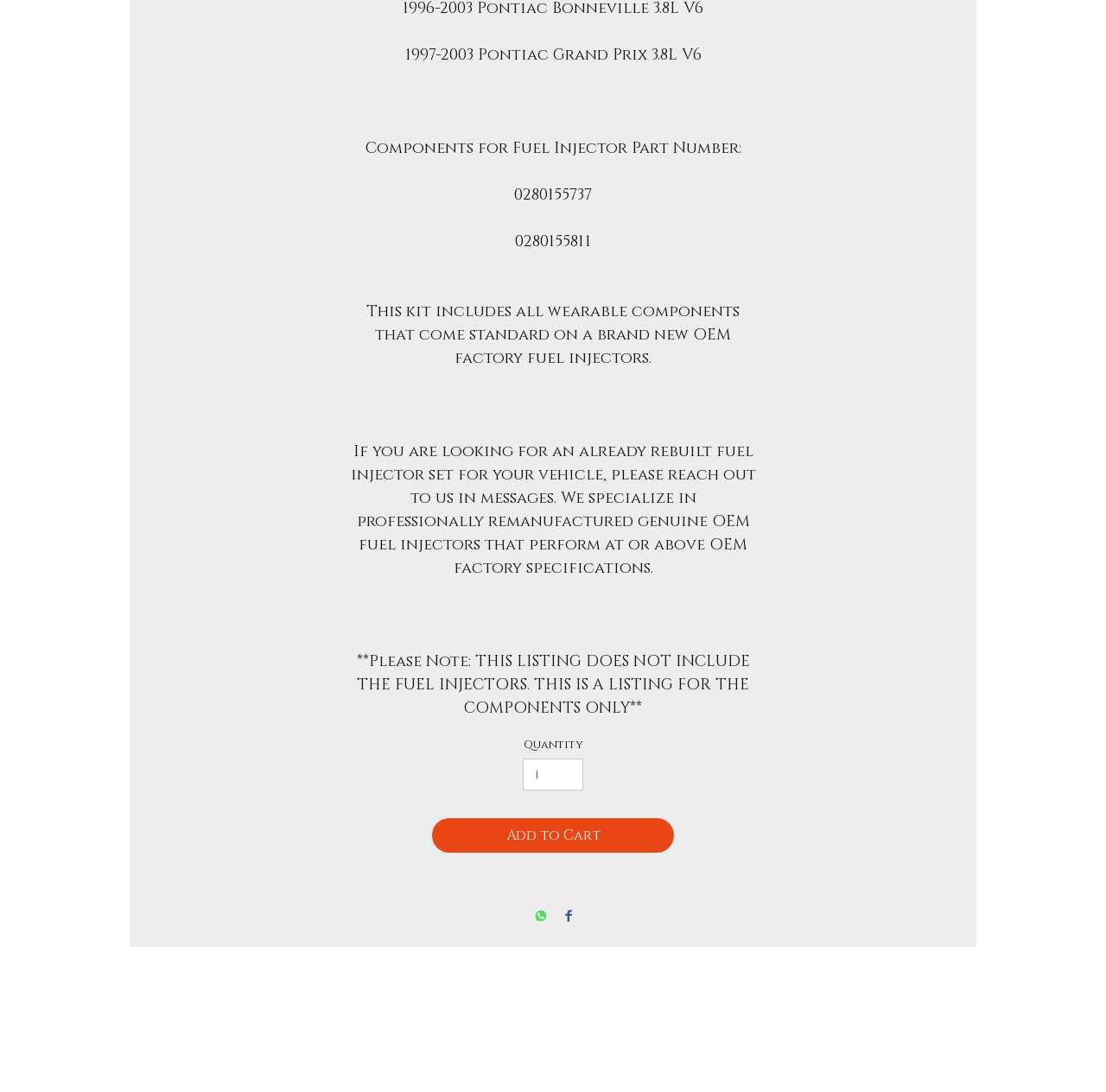Using the webpage screenshot, locate the HTML element that fits the following description and provide its bounding box: "input value="1" aria-label="Quantity" value="1"".

[0.472, 0.694, 0.528, 0.724]